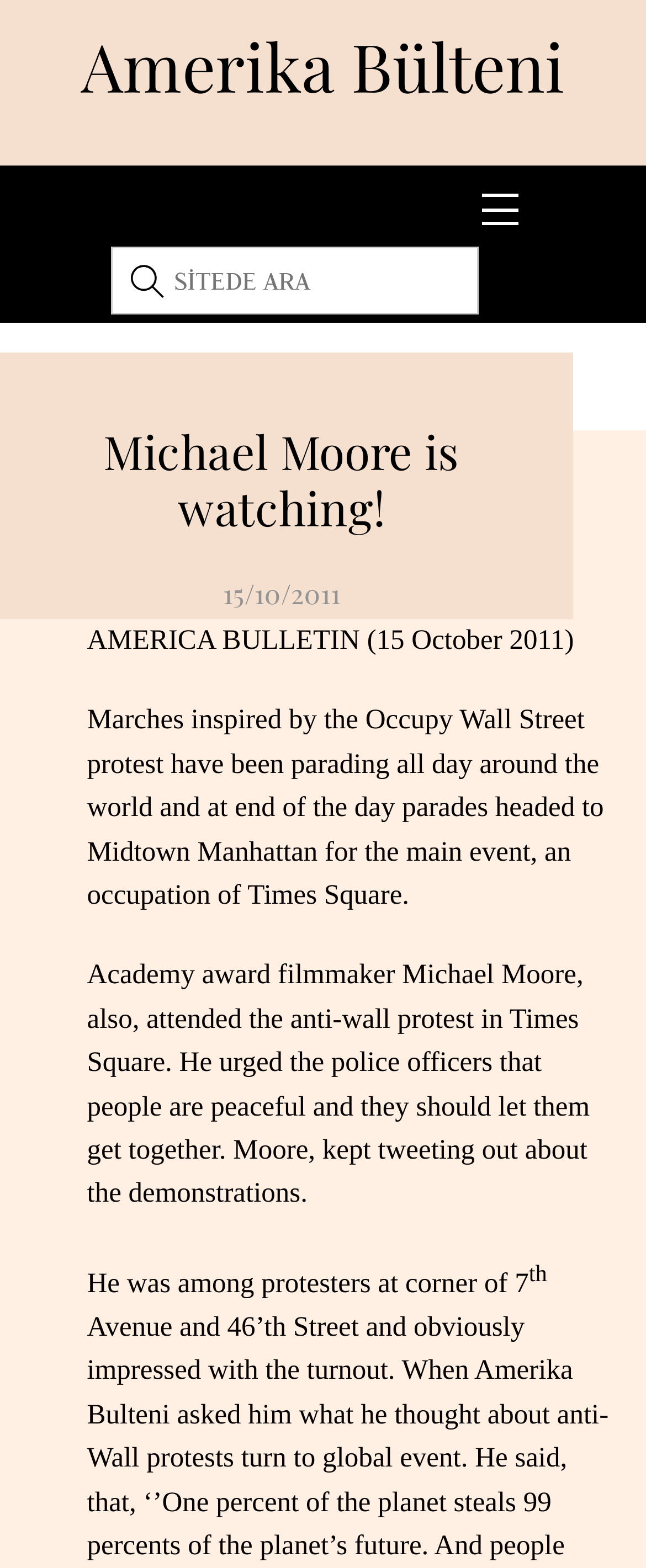Where did the marches head to at the end of the day?
Based on the image, respond with a single word or phrase.

Midtown Manhattan